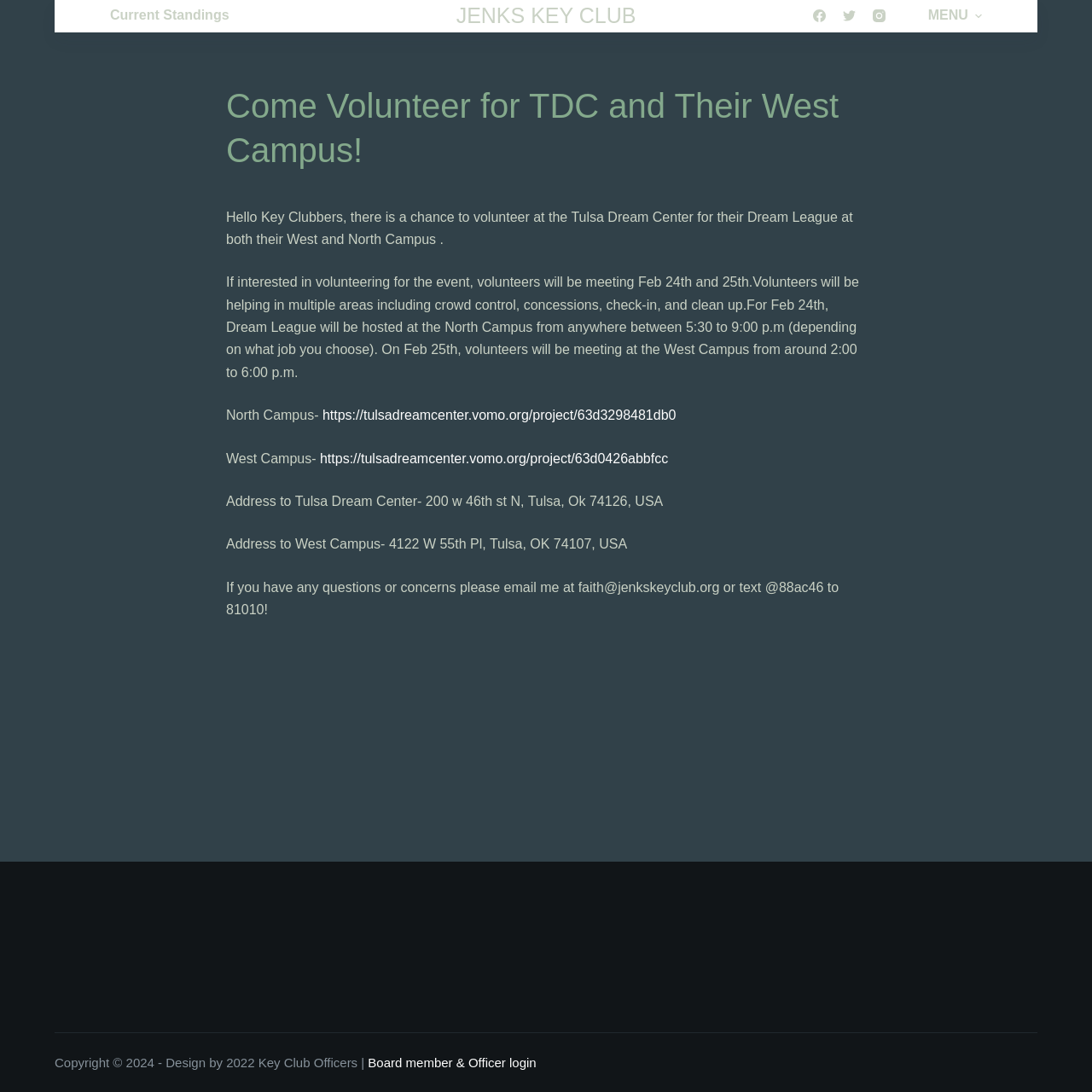Can you find and generate the webpage's heading?

Come Volunteer for TDC and Their West Campus!